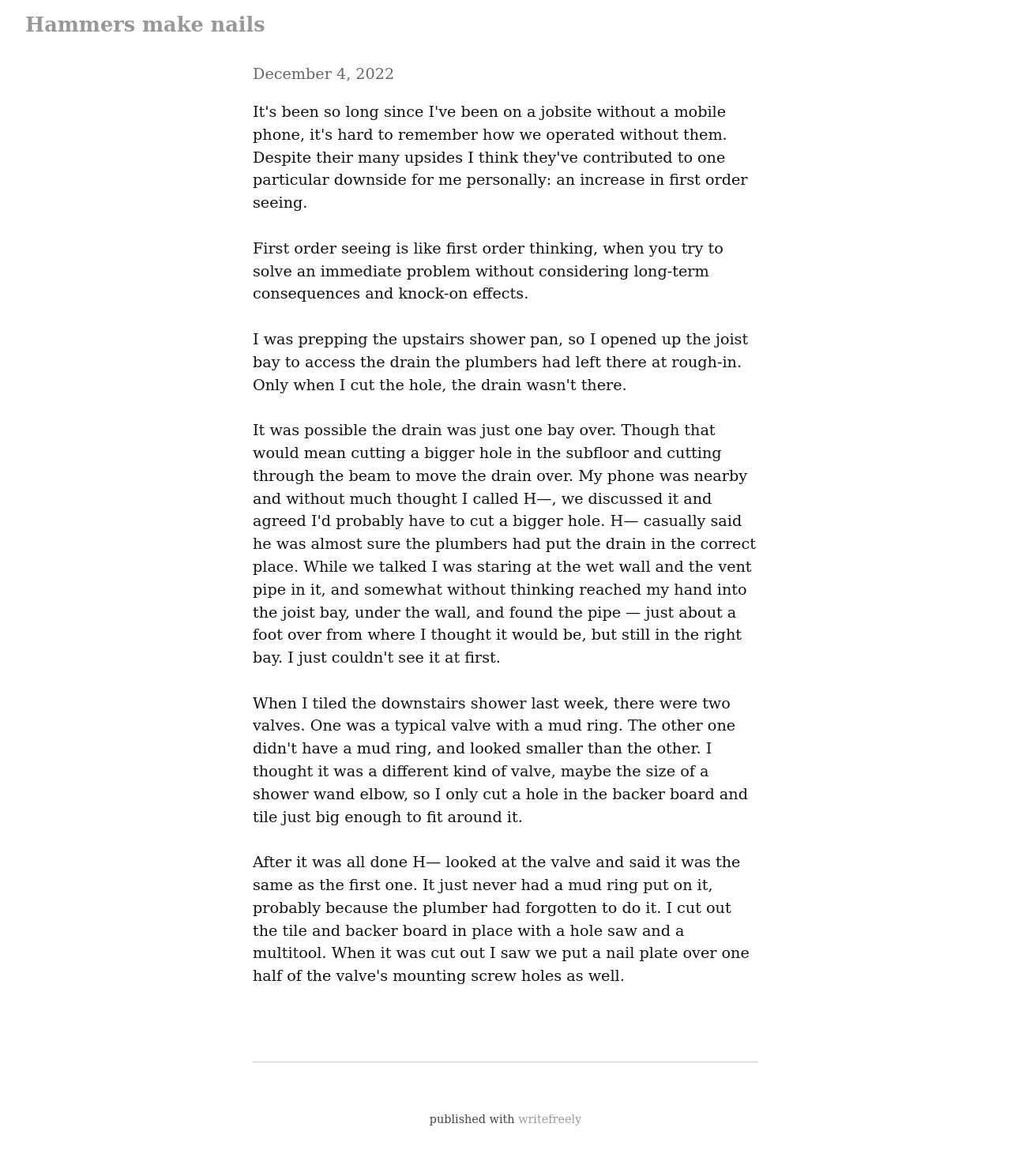What is the topic of the article?
Refer to the image and give a detailed answer to the query.

I found the topic of the article by looking at the static text in the article section, which describes 'first order seeing' as being similar to 'first order thinking'.